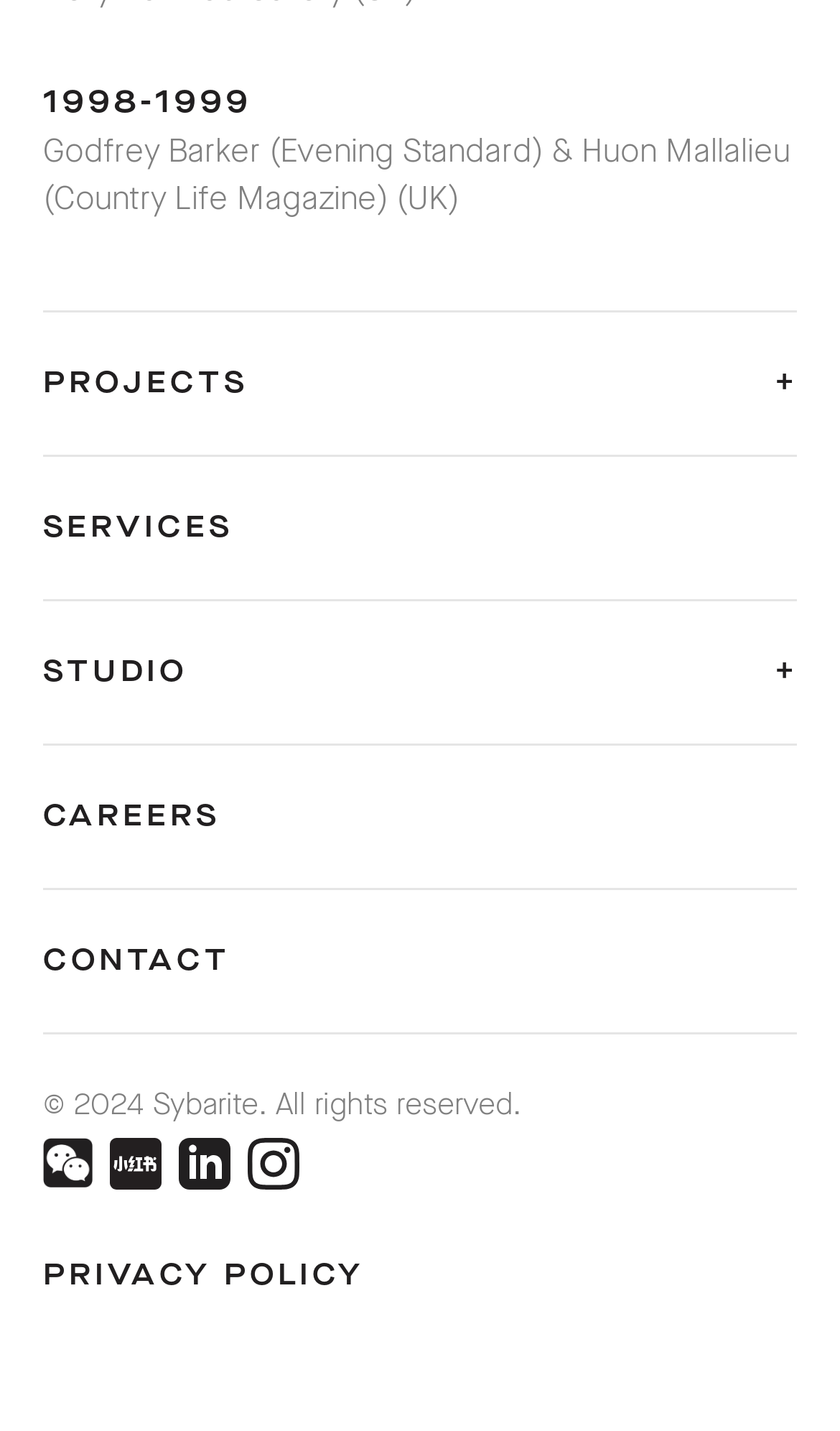Give a one-word or short phrase answer to the question: 
How many links are there in the main menu?

5